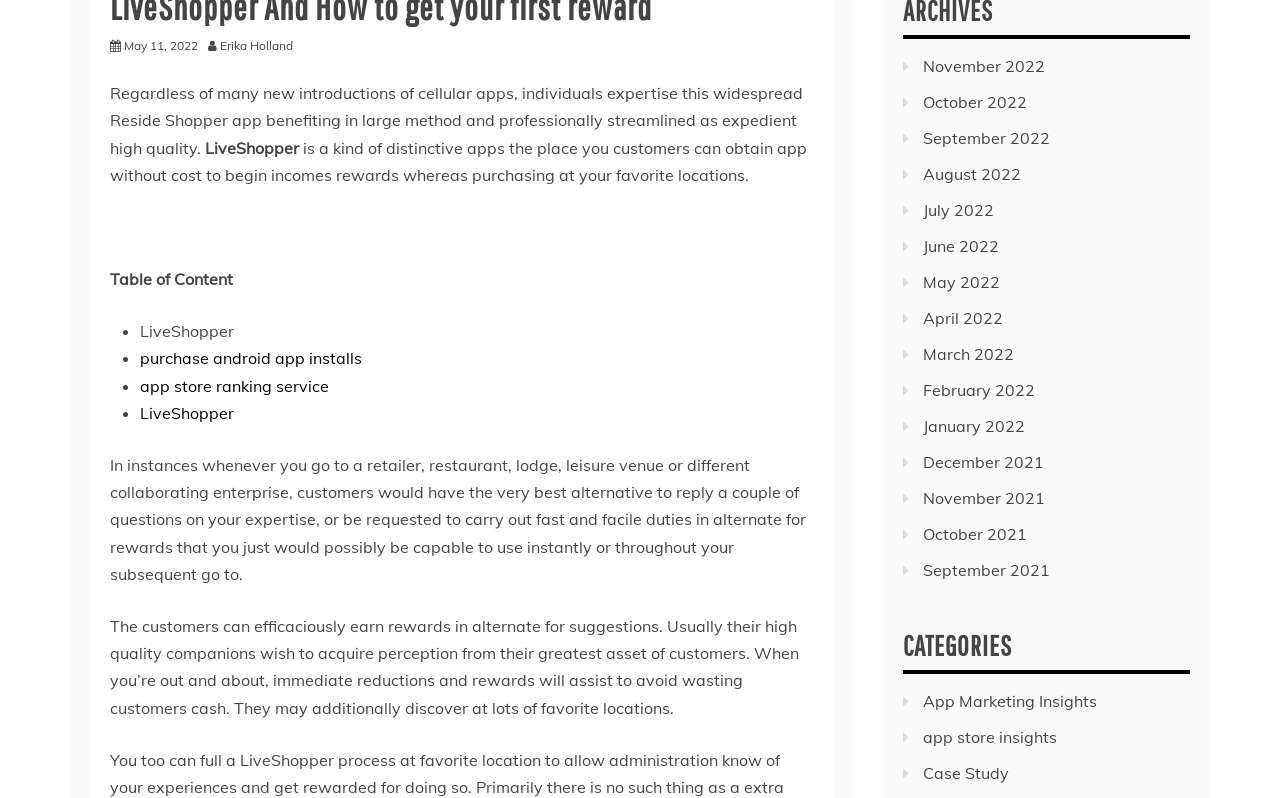Utilize the details in the image to thoroughly answer the following question: What type of businesses participate in LiveShopper?

Based on the text, participating businesses include retailers, restaurants, hotels, and leisure venues, where users can earn rewards by providing feedback or performing tasks.